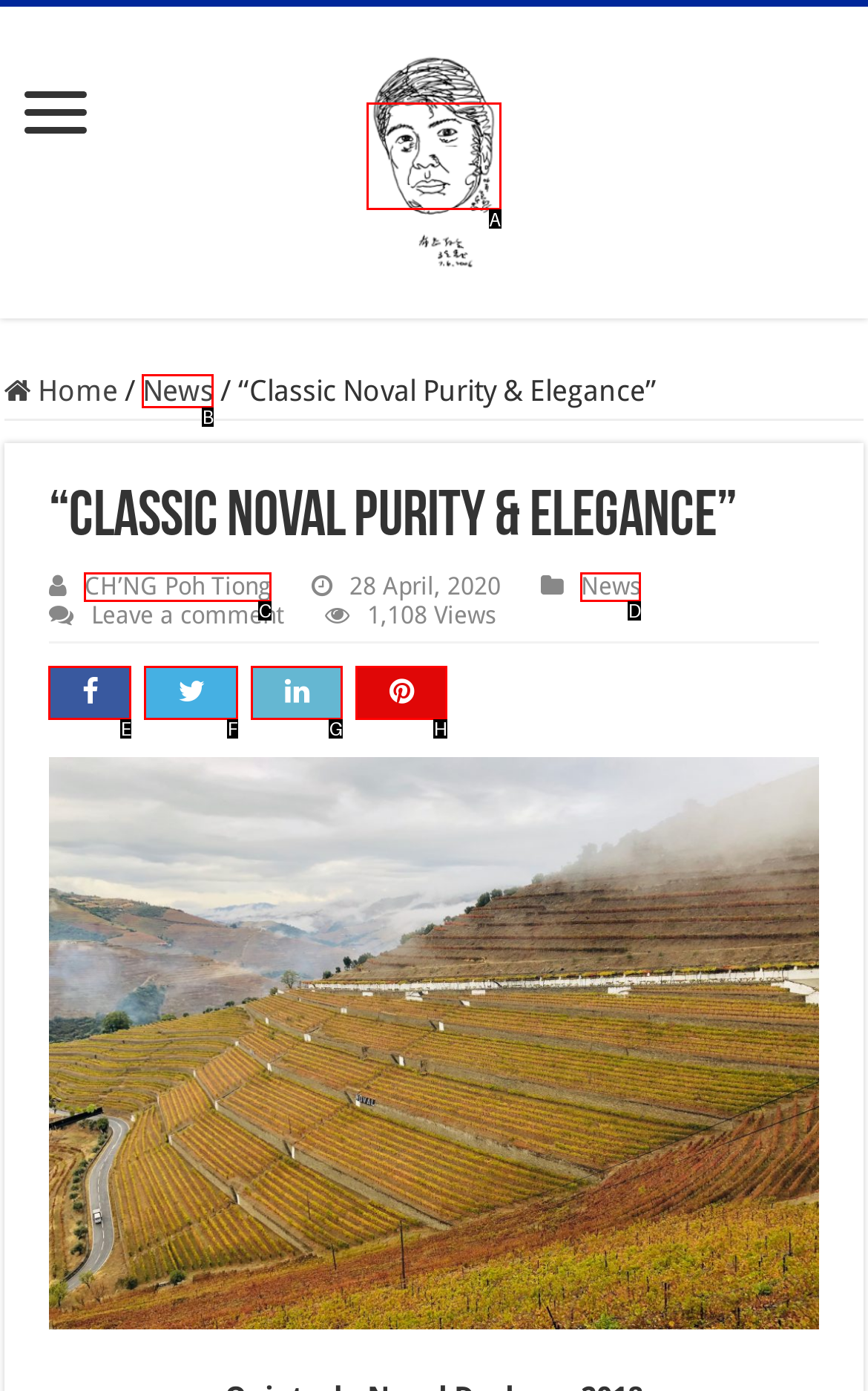Tell me the letter of the UI element to click in order to accomplish the following task: Read the news article by CH’NG Poh Tiong
Answer with the letter of the chosen option from the given choices directly.

A